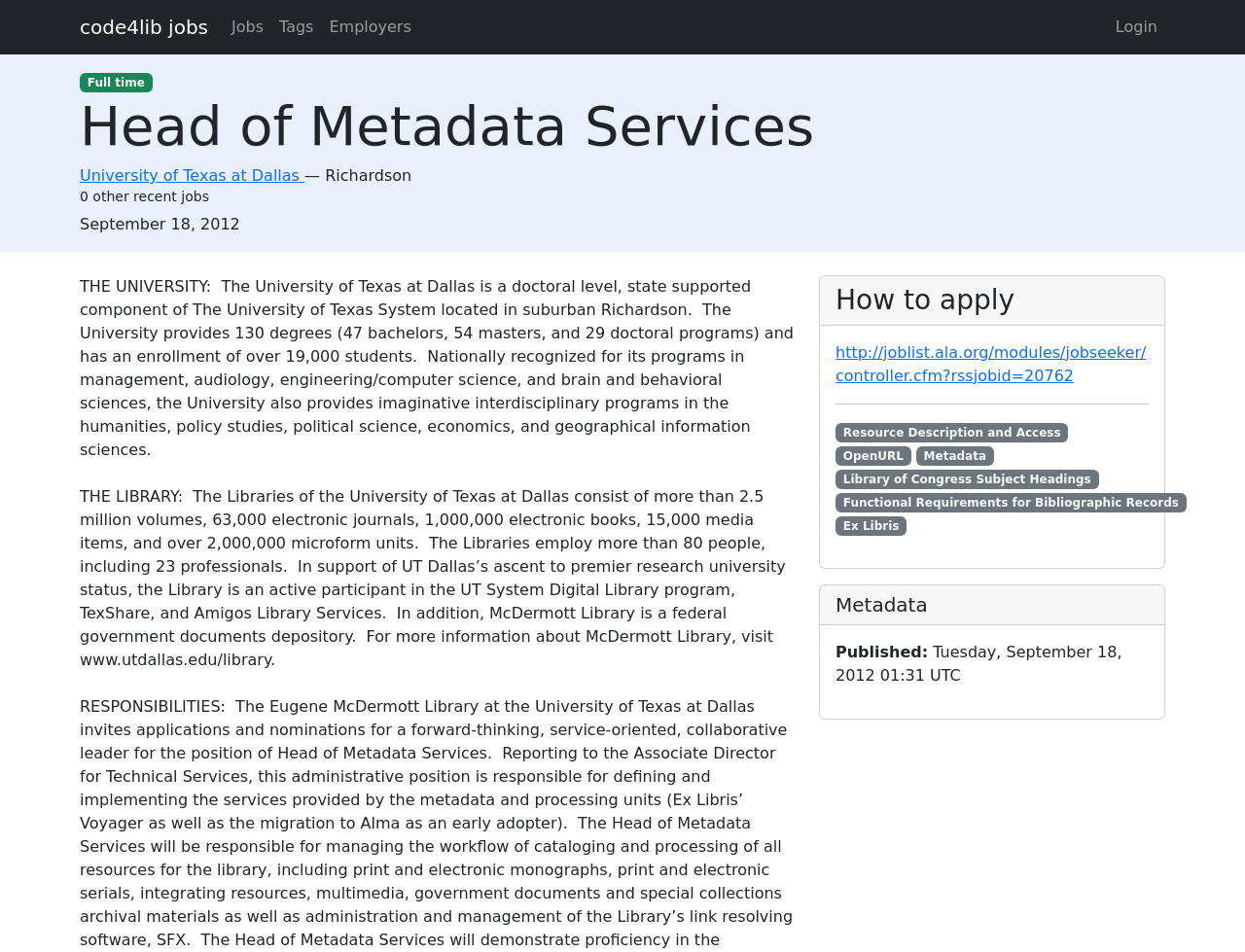Please identify the bounding box coordinates of the area I need to click to accomplish the following instruction: "View the 'Head of Metadata Services' job description".

[0.064, 0.098, 0.936, 0.167]